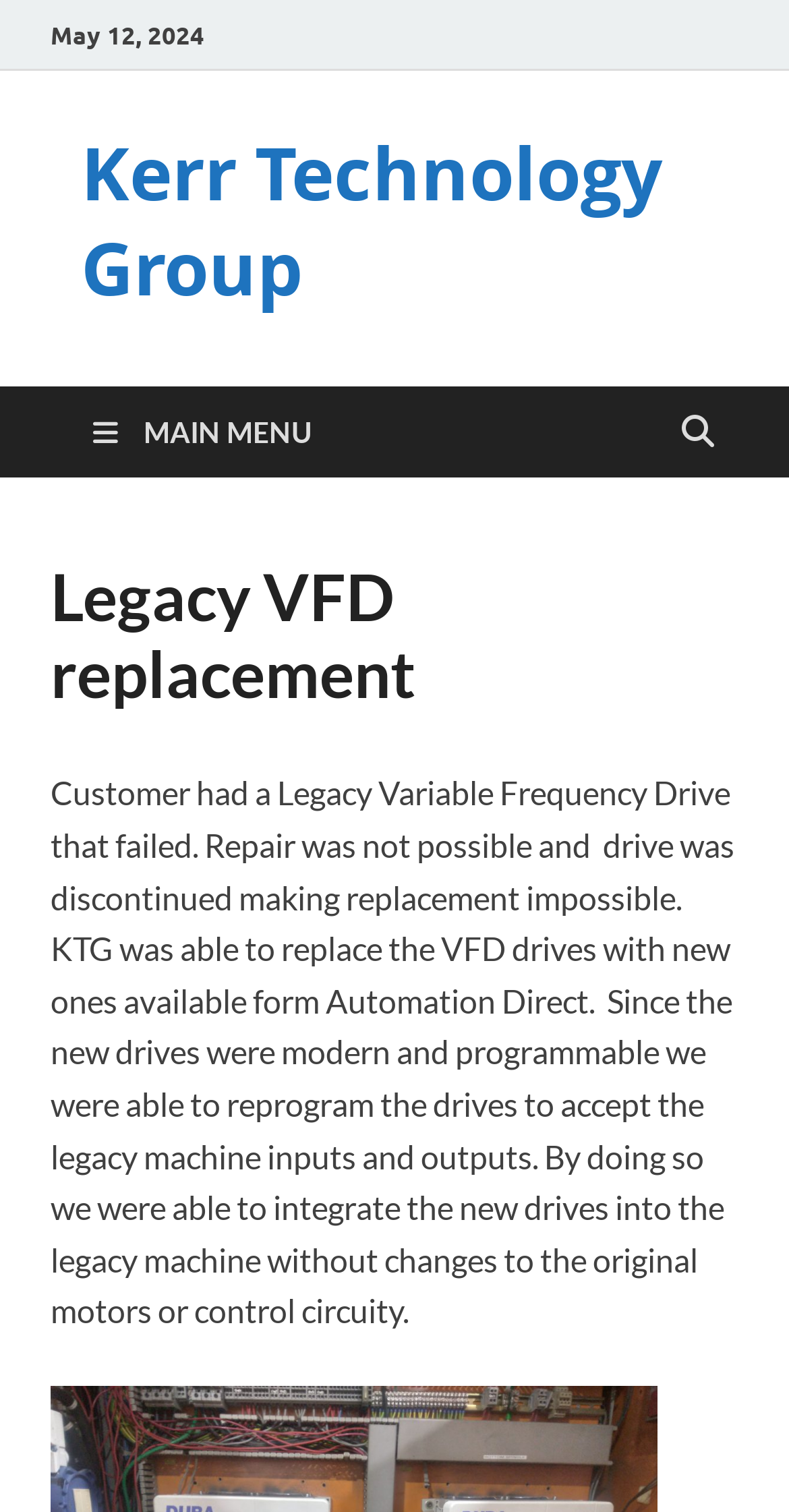Using the description: "Kerr Technology Group", identify the bounding box of the corresponding UI element in the screenshot.

[0.103, 0.082, 0.838, 0.21]